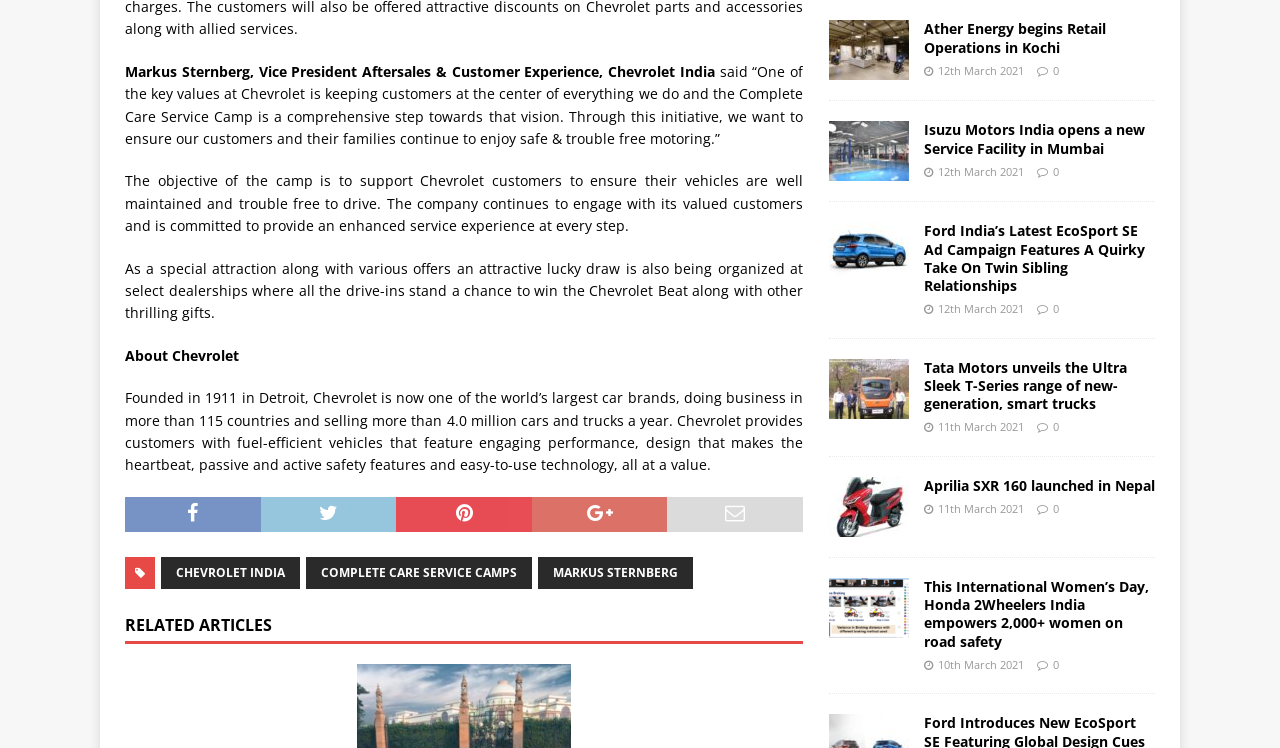Please locate the bounding box coordinates of the element that should be clicked to complete the given instruction: "Learn more about Markus Sternberg".

[0.42, 0.745, 0.541, 0.788]